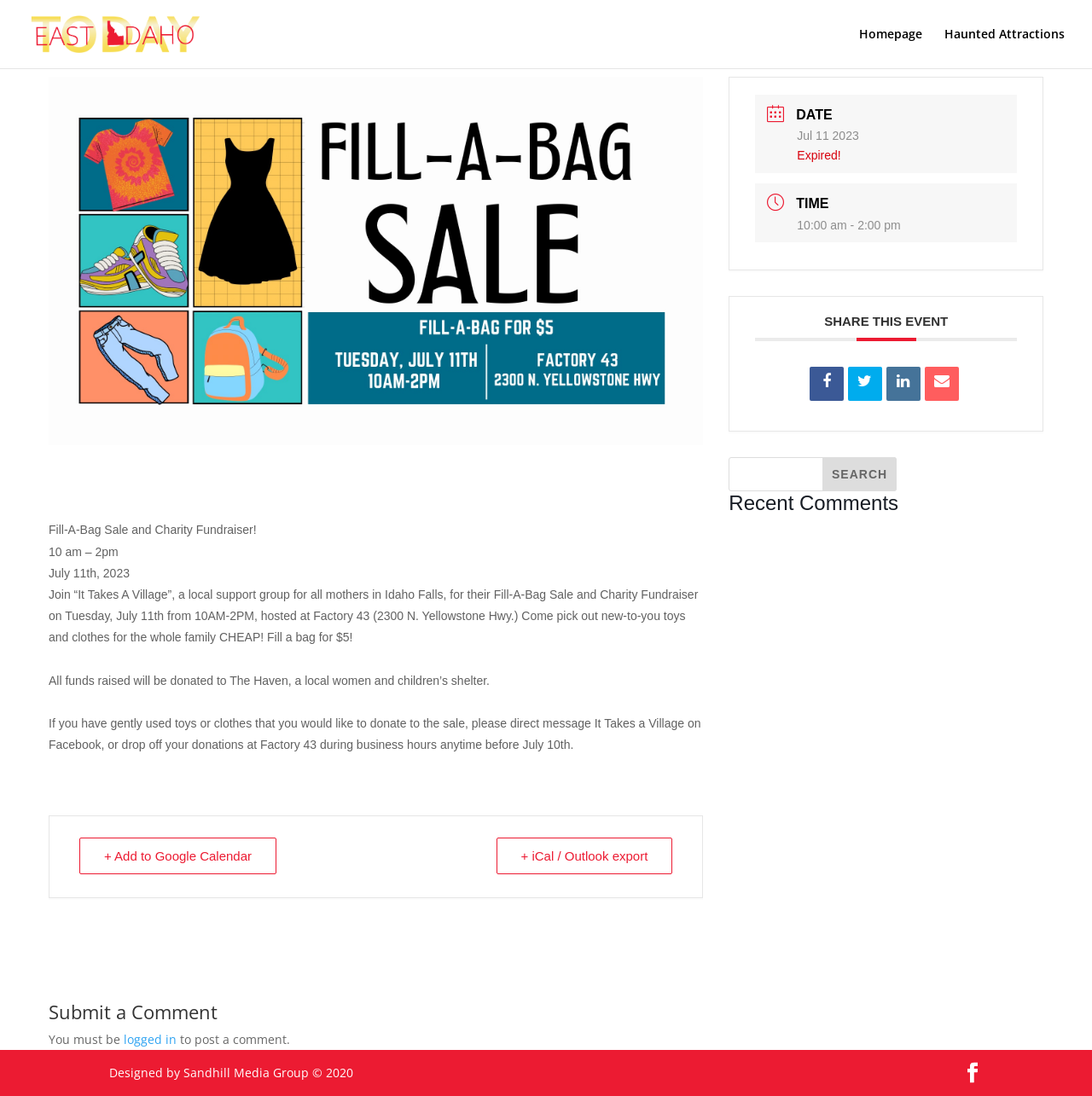Locate the bounding box coordinates of the clickable area to execute the instruction: "Read the 'IGE and Uzbekistan Embassy Hold Seminar on Religious Freedom and Security' article". Provide the coordinates as four float numbers between 0 and 1, represented as [left, top, right, bottom].

None